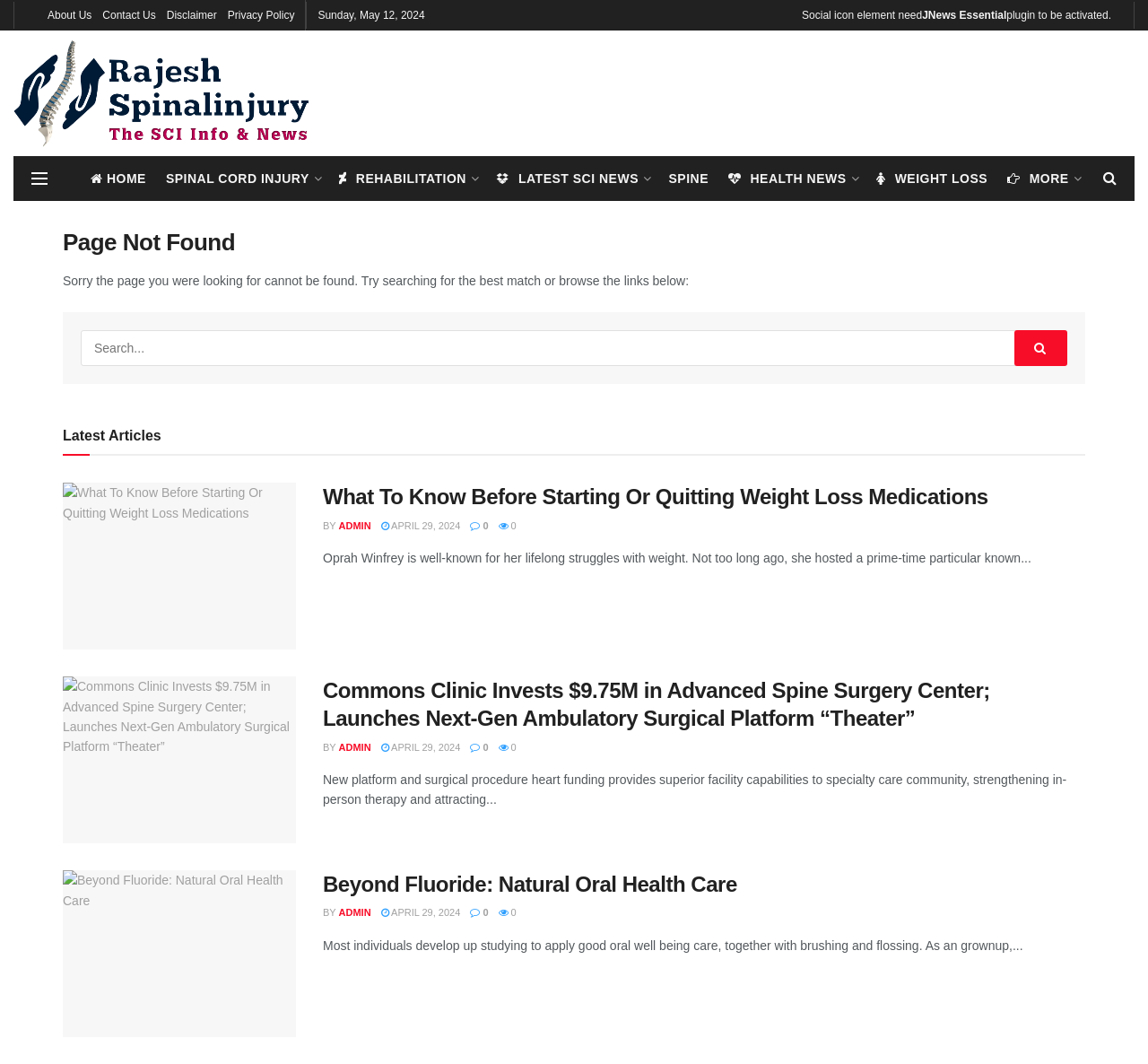Predict the bounding box coordinates of the area that should be clicked to accomplish the following instruction: "Click the 'HOME' button". The bounding box coordinates should consist of four float numbers between 0 and 1, i.e., [left, top, right, bottom].

[0.079, 0.156, 0.127, 0.18]